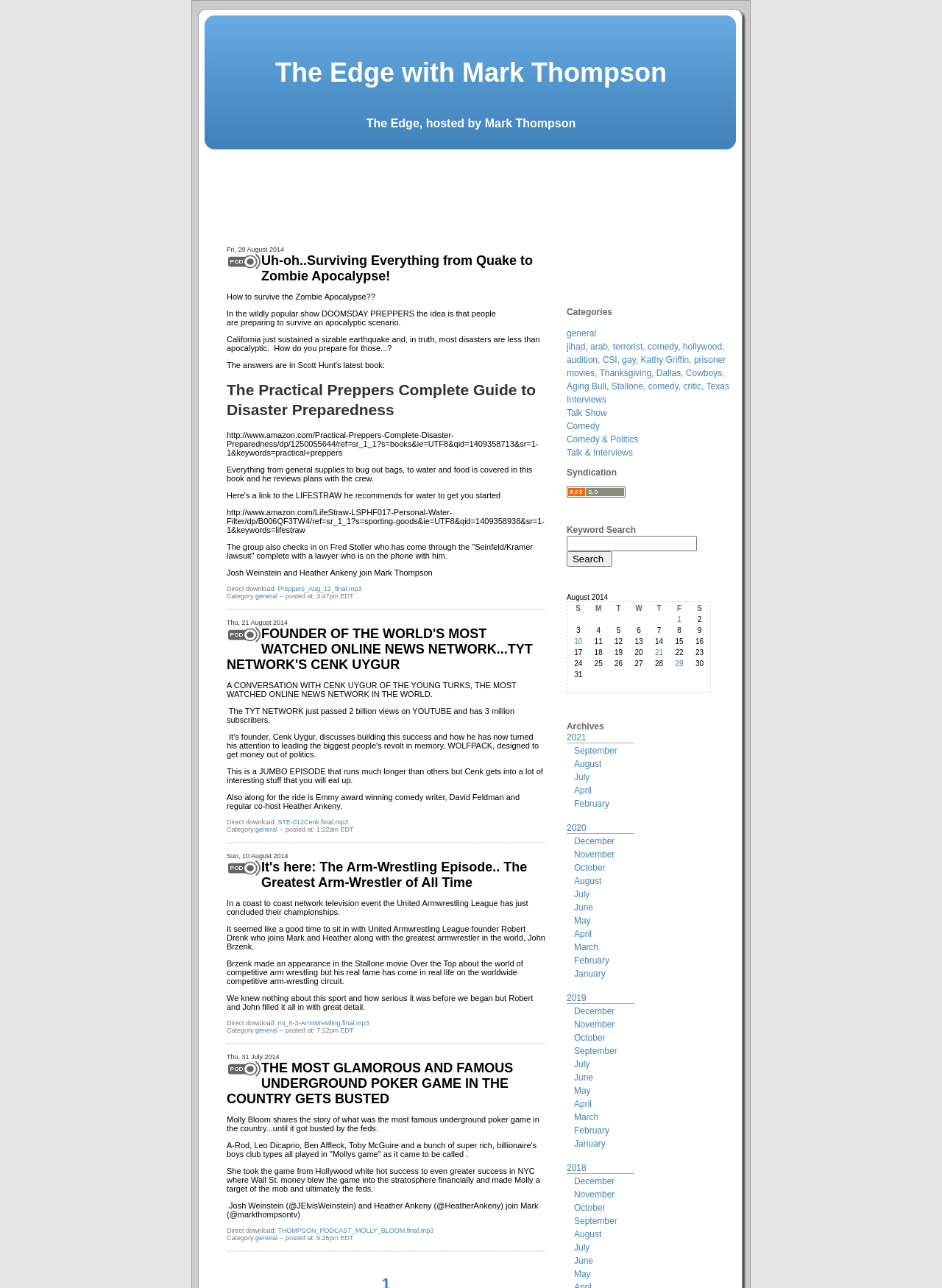Answer the question using only one word or a concise phrase: What is the name of the poker game mentioned in the podcast episode on July 31, 2014?

Molly's game